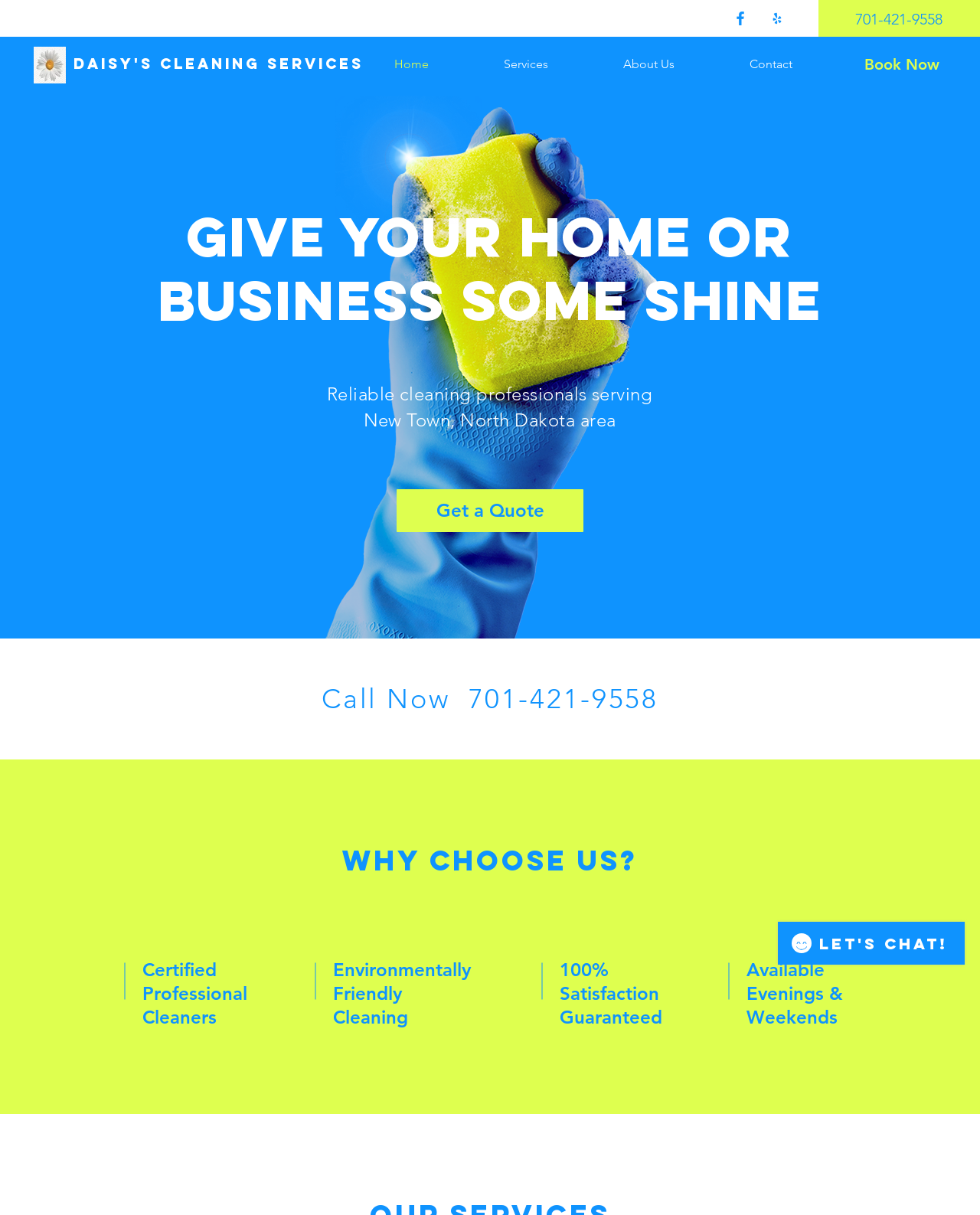Can you identify the bounding box coordinates of the clickable region needed to carry out this instruction: 'Visit the Facebook page'? The coordinates should be four float numbers within the range of 0 to 1, stated as [left, top, right, bottom].

[0.746, 0.008, 0.765, 0.023]